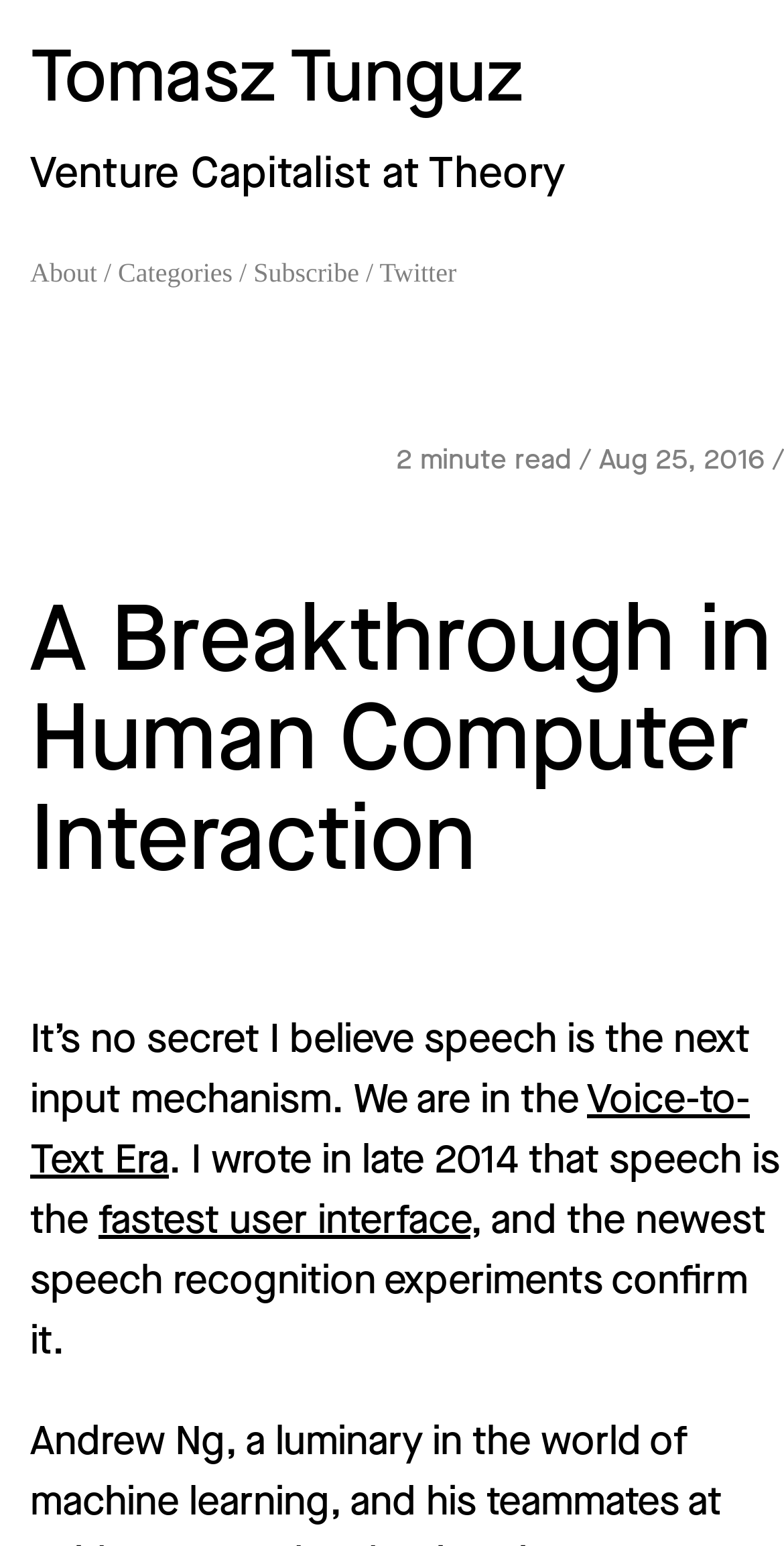Create an elaborate caption for the webpage.

The webpage is a blog post titled "A Breakthrough in Human Computer Interaction" by Tomasz Tunguz, a venture capitalist. At the top left, there is a section with links to the author's name, "Theory", "About", "Categories", "Subscribe", and "Twitter". Below this section, there is a timestamp indicating that the post was published on August 25, 2016, and that it is a 2-minute read.

The main content of the blog post starts with a heading that repeats the title of the post. The article begins by stating that the author believes speech is the next input mechanism and that we are in the Voice-to-Text Era. The text continues to explain that the author wrote about speech being the fastest user interface in 2014, and that recent speech recognition experiments confirm this.